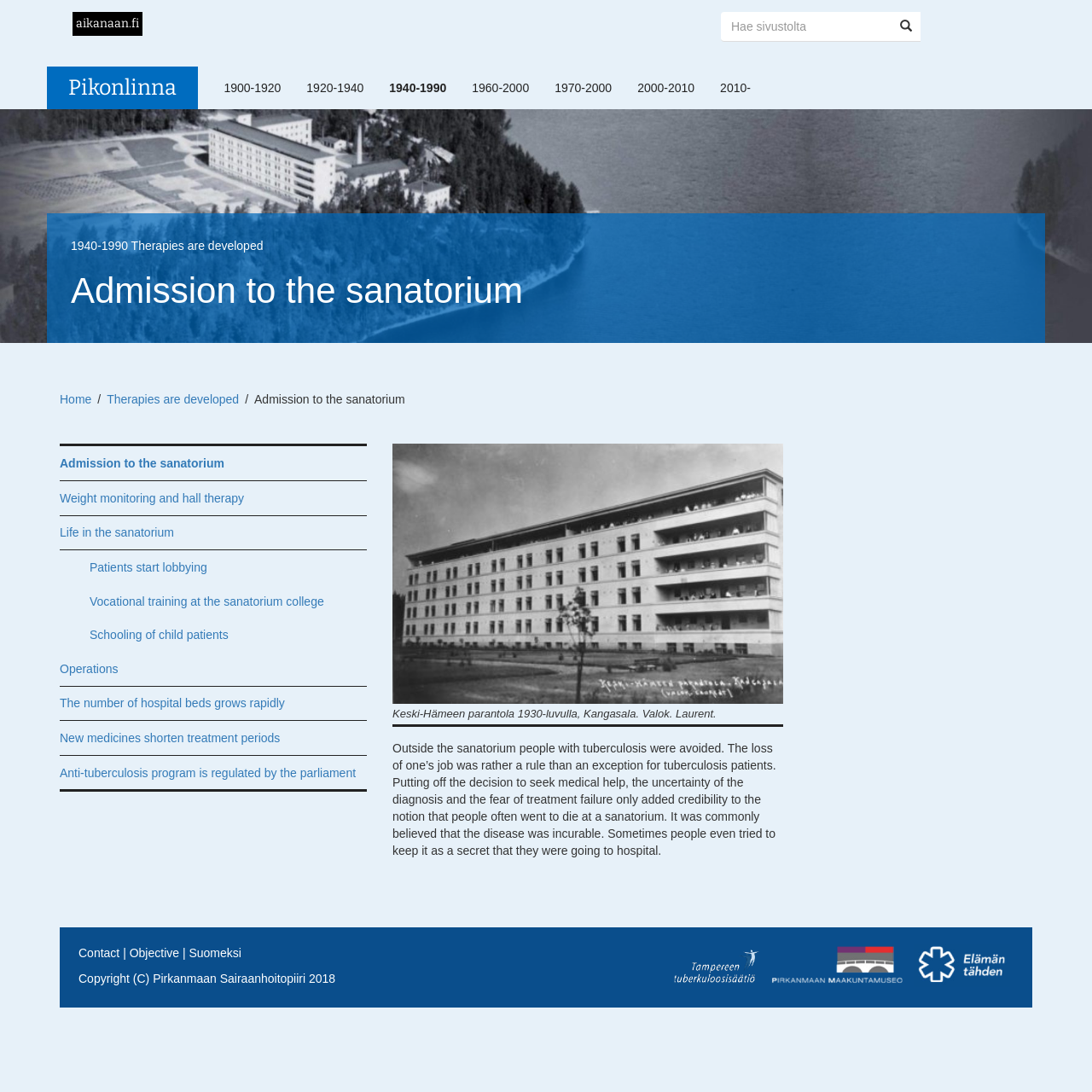Illustrate the webpage's structure and main components comprehensively.

This webpage is about the history of a sanatorium, specifically the admission process and the experiences of patients with tuberculosis. At the top of the page, there is a banner with a link to "aikanaan.fi" and a search bar with a button. Below the banner, there are several links to different time periods, ranging from 1900 to 2010, which likely provide information about the sanatorium during those times.

On the left side of the page, there is a navigation menu with links to various topics, including "Admission to the sanatorium", "Weight monitoring and hall therapy", and "Operations". Below the navigation menu, there is a large image that takes up most of the left side of the page.

On the right side of the page, there is a heading that reads "Admission to the sanatorium" and a paragraph of text that discusses how people with tuberculosis were avoided and often lost their jobs. The text also mentions the fear and uncertainty surrounding the disease and its treatment.

Below the heading and paragraph, there is a figure with an image and a caption that describes a sanatorium in the 1930s. The caption is in Finnish and mentions the photographer.

Further down the page, there are more links to various topics, including "Patients start lobbying" and "Vocational training at the sanatorium college". At the very bottom of the page, there are links to "Contact", "Objective", and "Suomeksi", as well as a copyright notice.